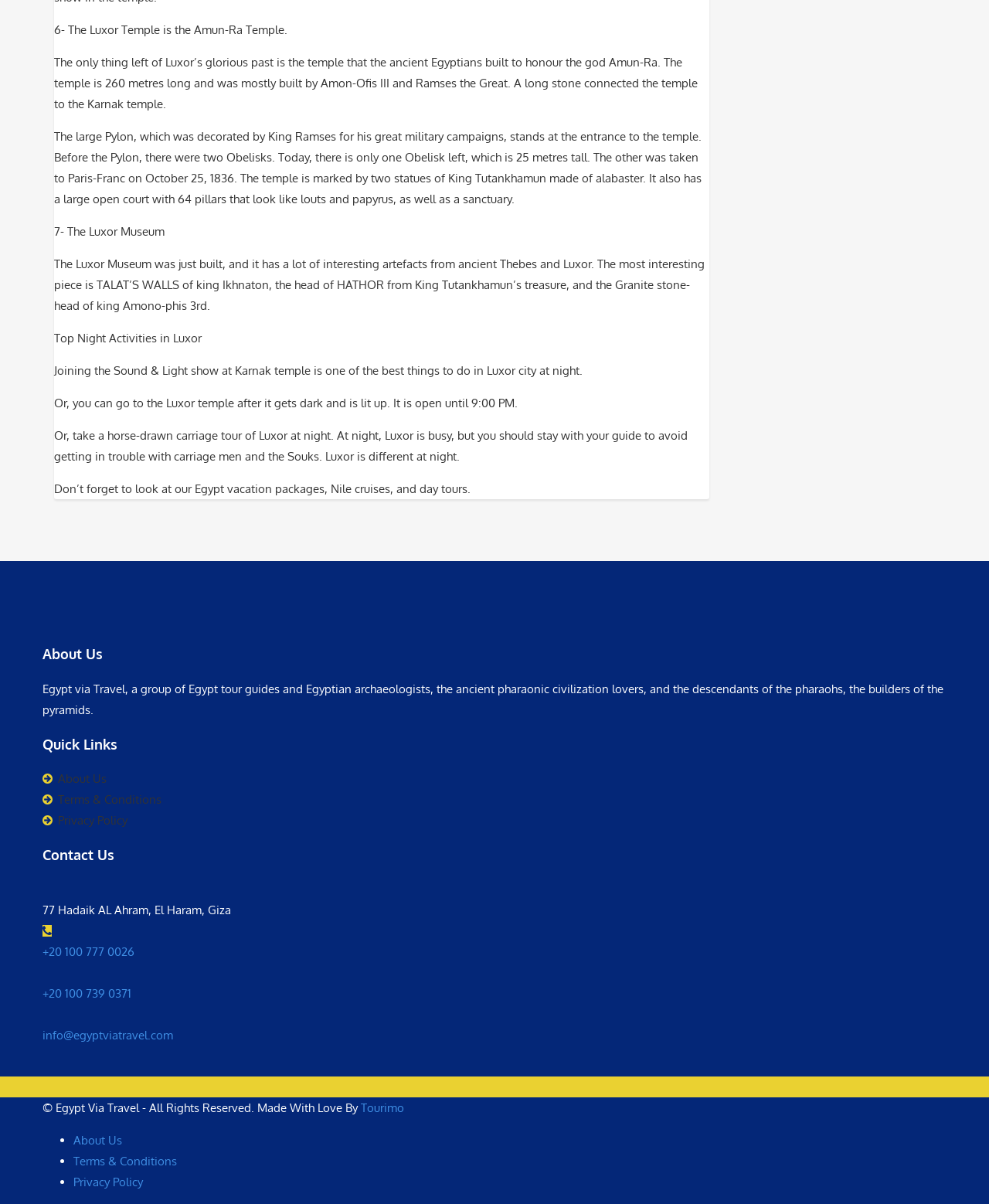How many Obelisks were there before the Pylon?
Analyze the screenshot and provide a detailed answer to the question.

The text states 'Before the Pylon, there were two Obelisks. Today, there is only one Obelisk left...' which implies that there were two Obelisks initially.